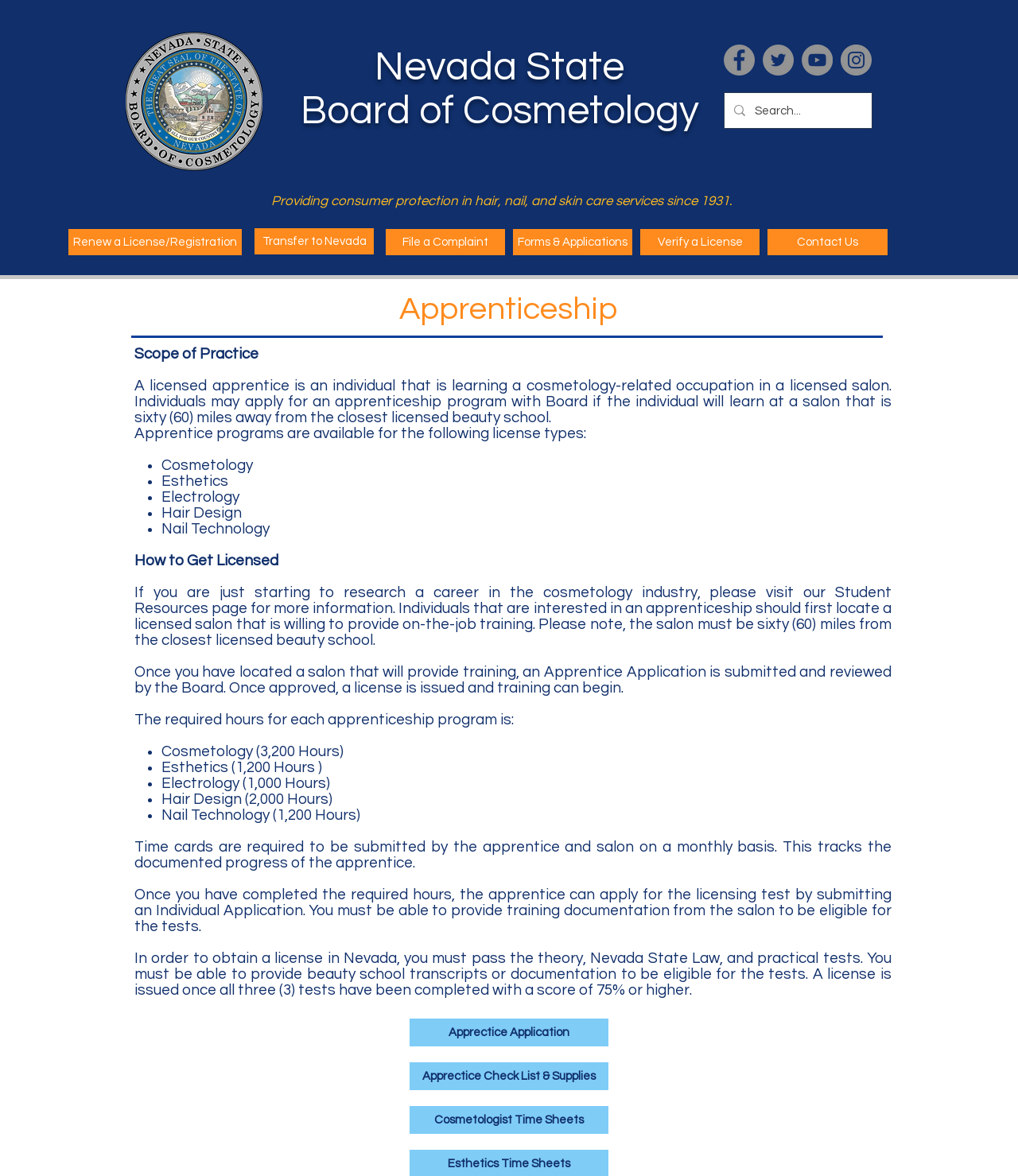Using the provided description Apprectice Application, find the bounding box coordinates for the UI element. Provide the coordinates in (top-left x, top-left y, bottom-right x, bottom-right y) format, ensuring all values are between 0 and 1.

[0.402, 0.866, 0.598, 0.89]